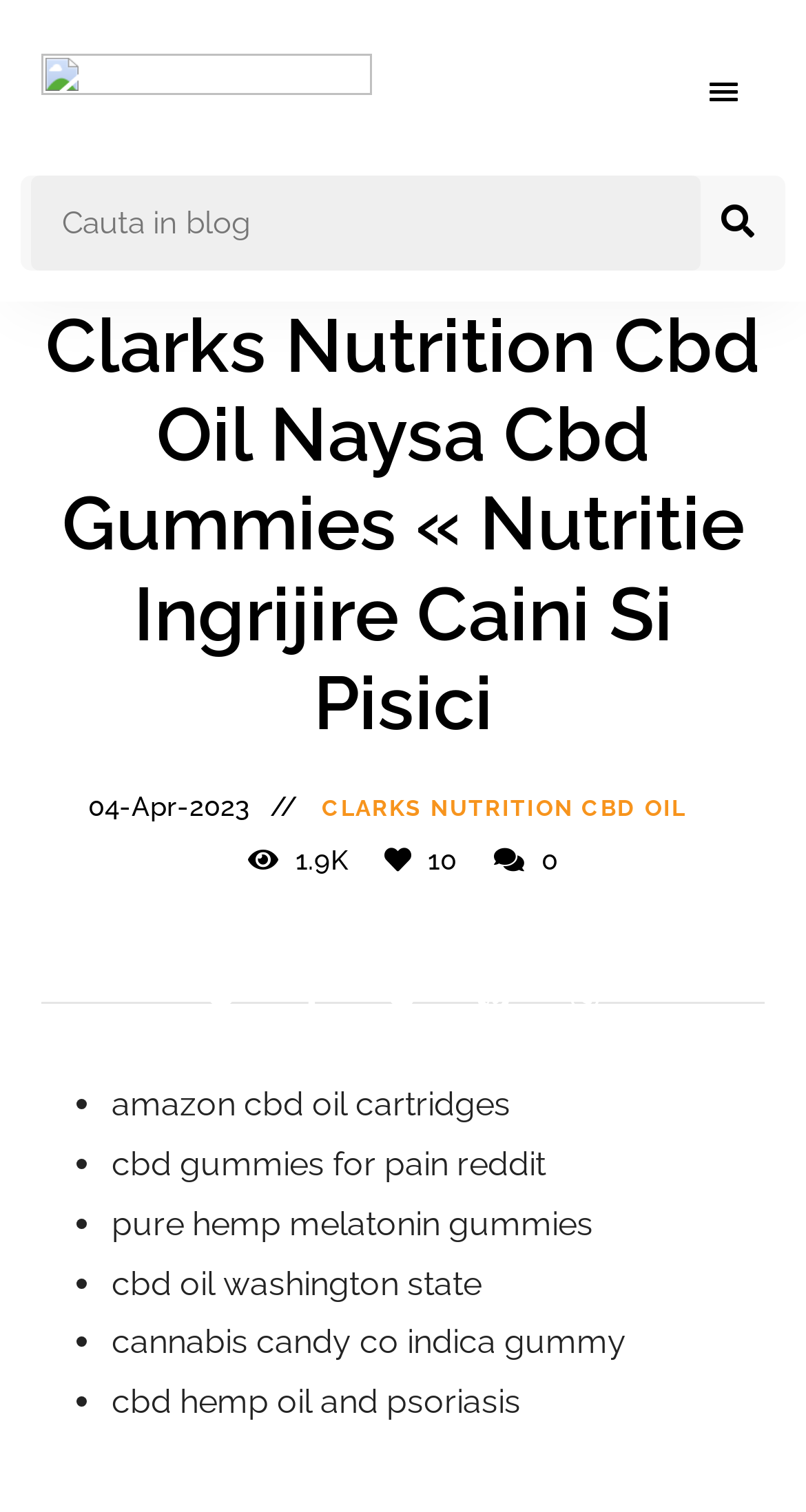Please identify the bounding box coordinates of the clickable element to fulfill the following instruction: "Check the social media link". The coordinates should be four float numbers between 0 and 1, i.e., [left, top, right, bottom].

[0.449, 0.634, 0.551, 0.689]